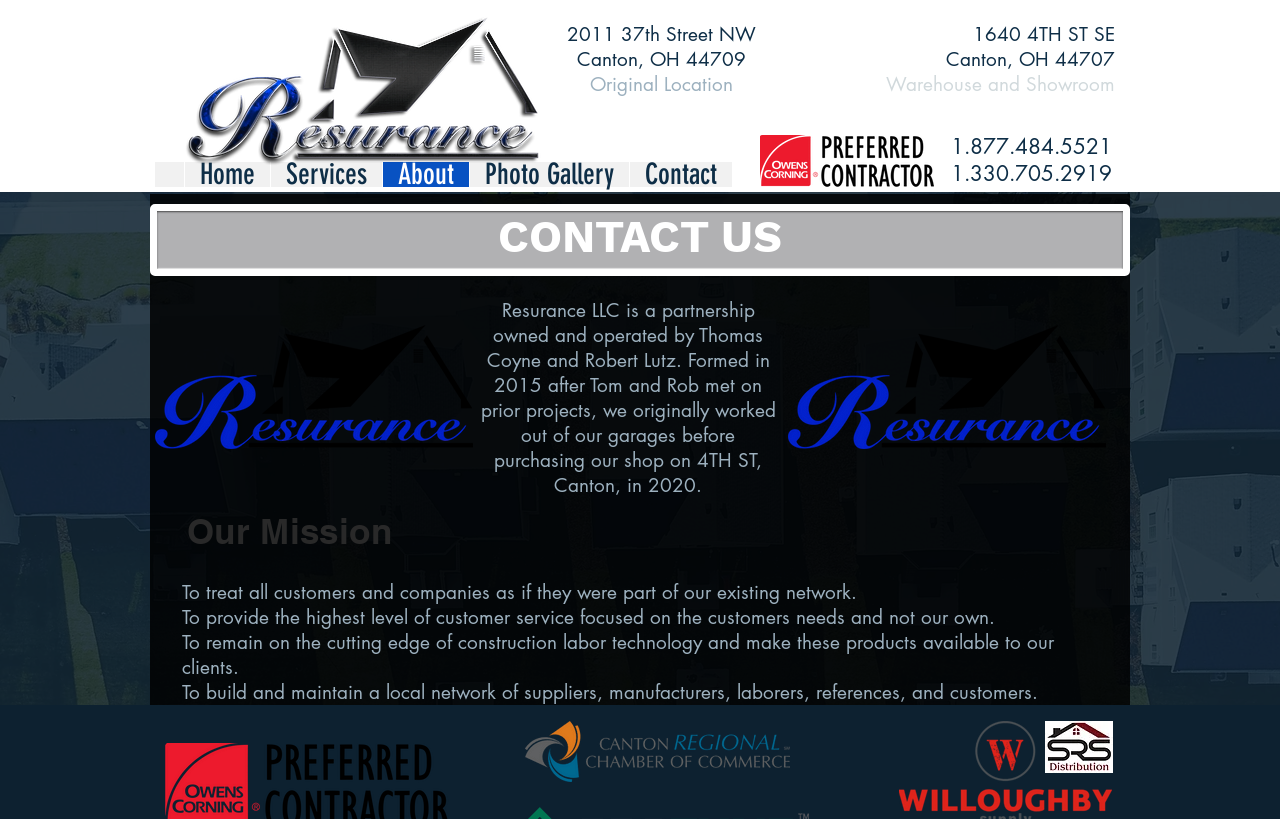How many partners own and operate Resurance LLC?
Look at the image and answer with only one word or phrase.

Two